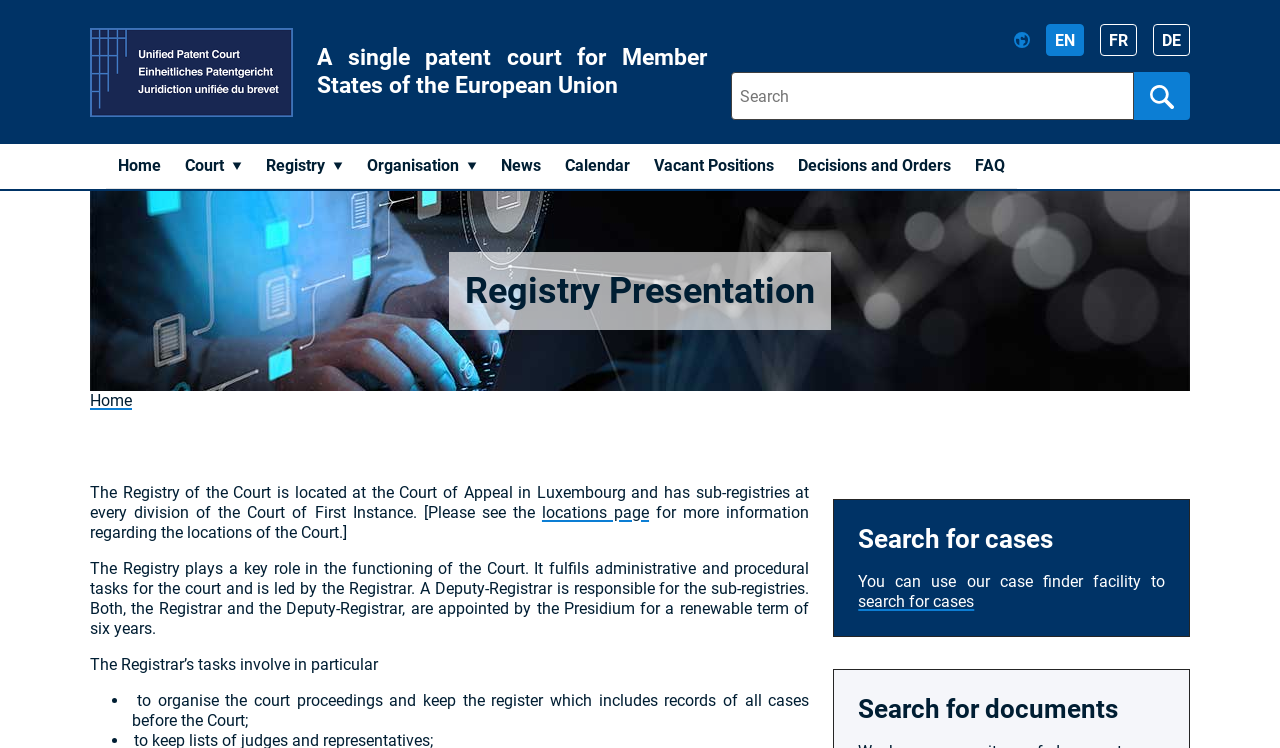Locate the bounding box coordinates of the area that needs to be clicked to fulfill the following instruction: "Select English language". The coordinates should be in the format of four float numbers between 0 and 1, namely [left, top, right, bottom].

[0.817, 0.032, 0.847, 0.075]